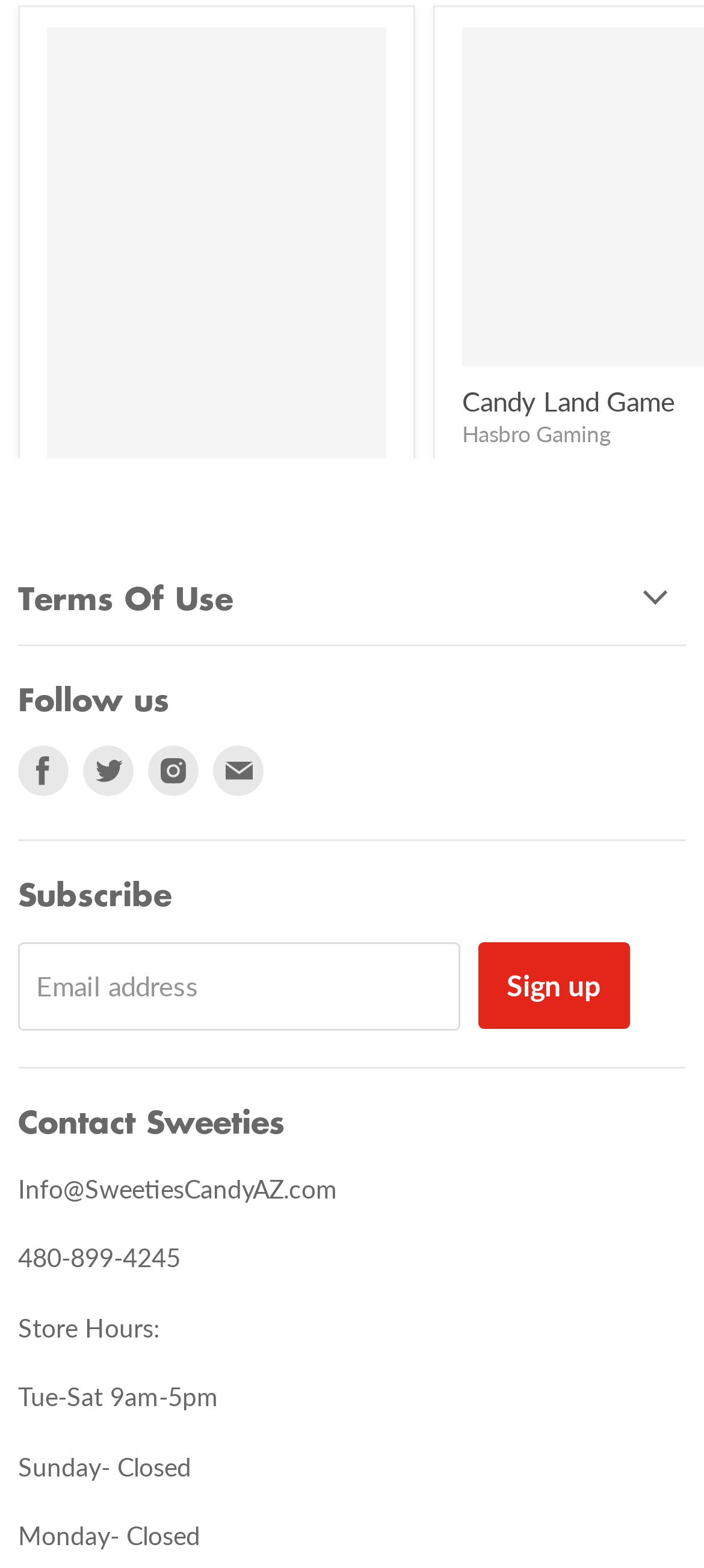Determine the bounding box coordinates of the region to click in order to accomplish the following instruction: "Click the 'Coca Cola Caps Worlds Smallest Puzzle Tin' link". Provide the coordinates as four float numbers between 0 and 1, specifically [left, top, right, bottom].

[0.067, 0.4, 0.464, 0.443]